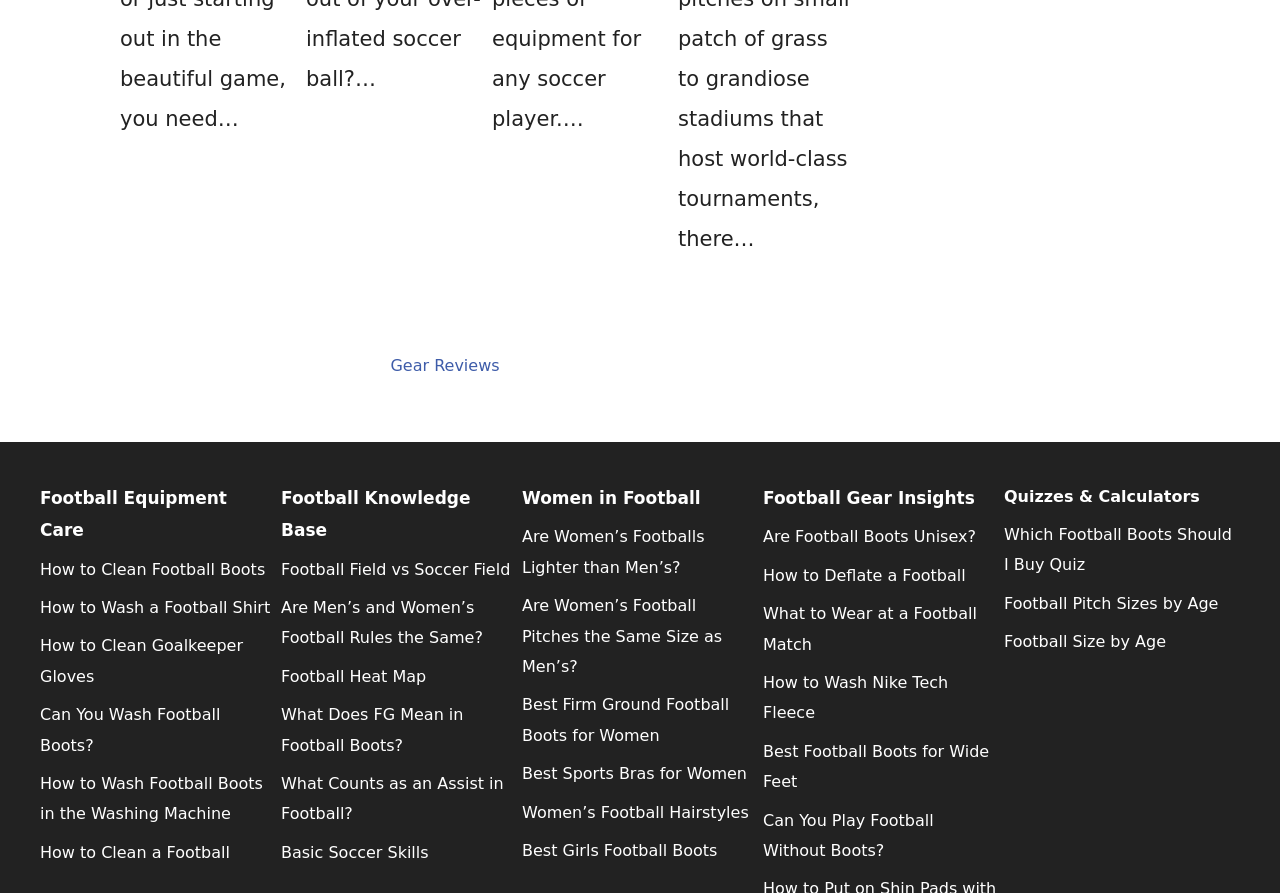Determine the bounding box coordinates of the clickable region to execute the instruction: "Learn about 'Football Field vs Soccer Field'". The coordinates should be four float numbers between 0 and 1, denoted as [left, top, right, bottom].

[0.22, 0.627, 0.399, 0.648]